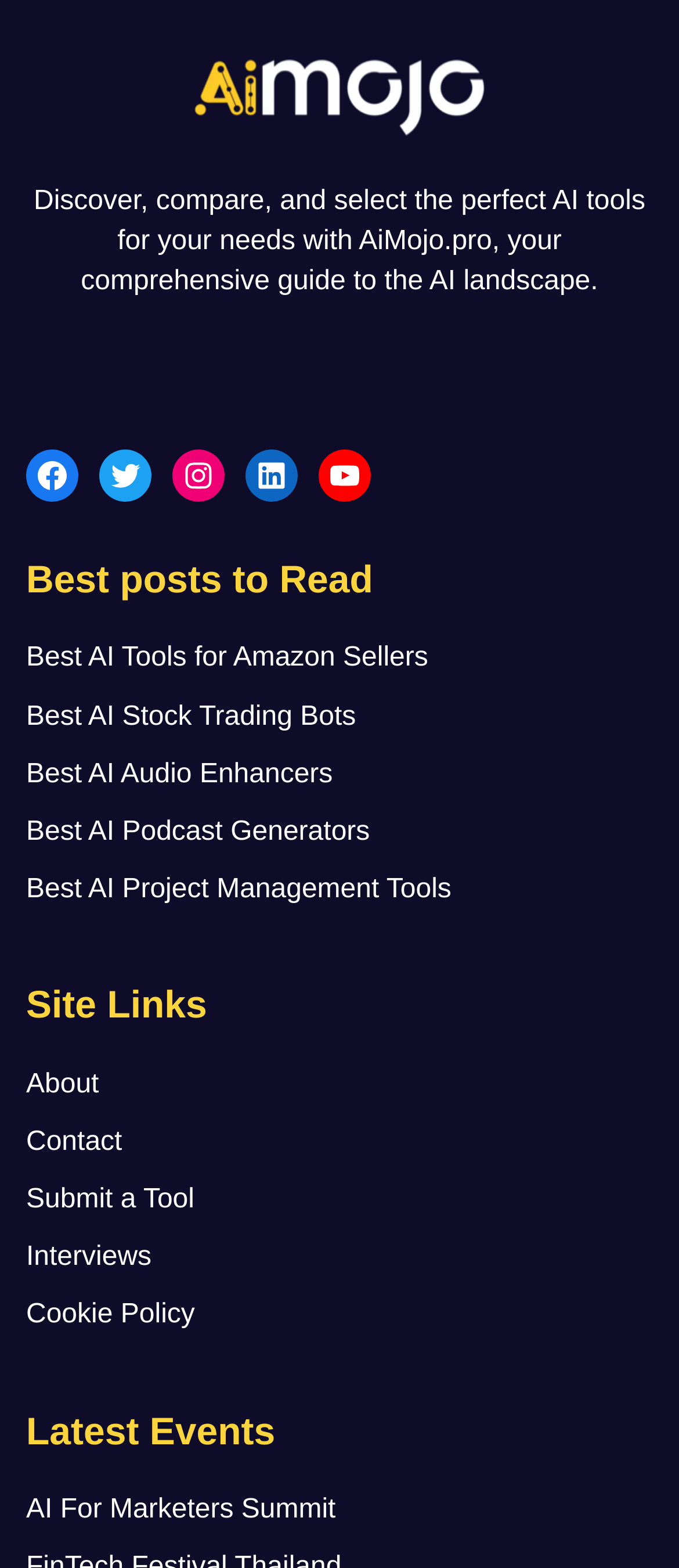Identify the bounding box coordinates of the element to click to follow this instruction: 'Read about the best AI tools for Amazon Sellers'. Ensure the coordinates are four float values between 0 and 1, provided as [left, top, right, bottom].

[0.038, 0.41, 0.631, 0.429]